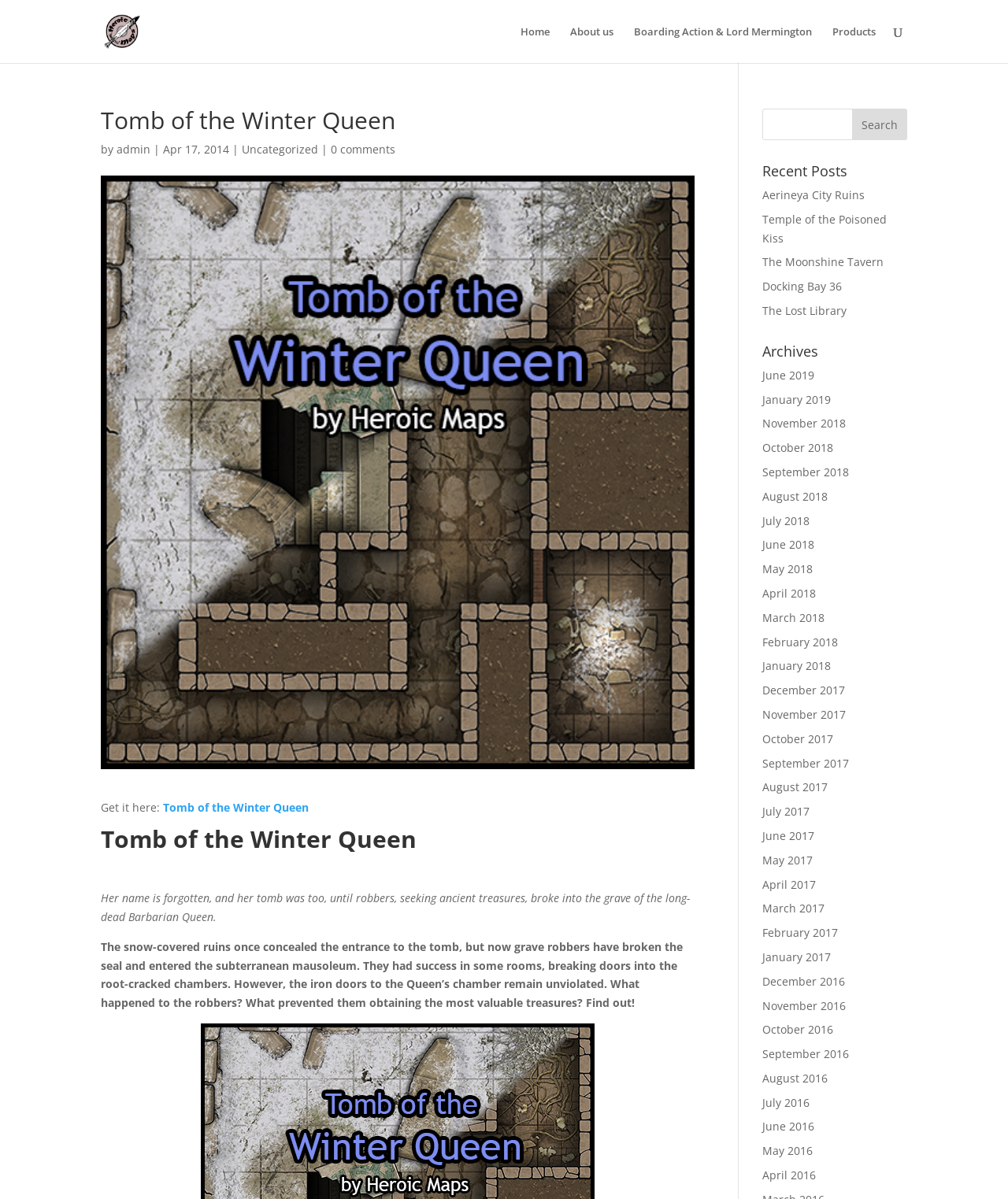Can you find the bounding box coordinates of the area I should click to execute the following instruction: "View the current edition of CUCC news and events"?

None